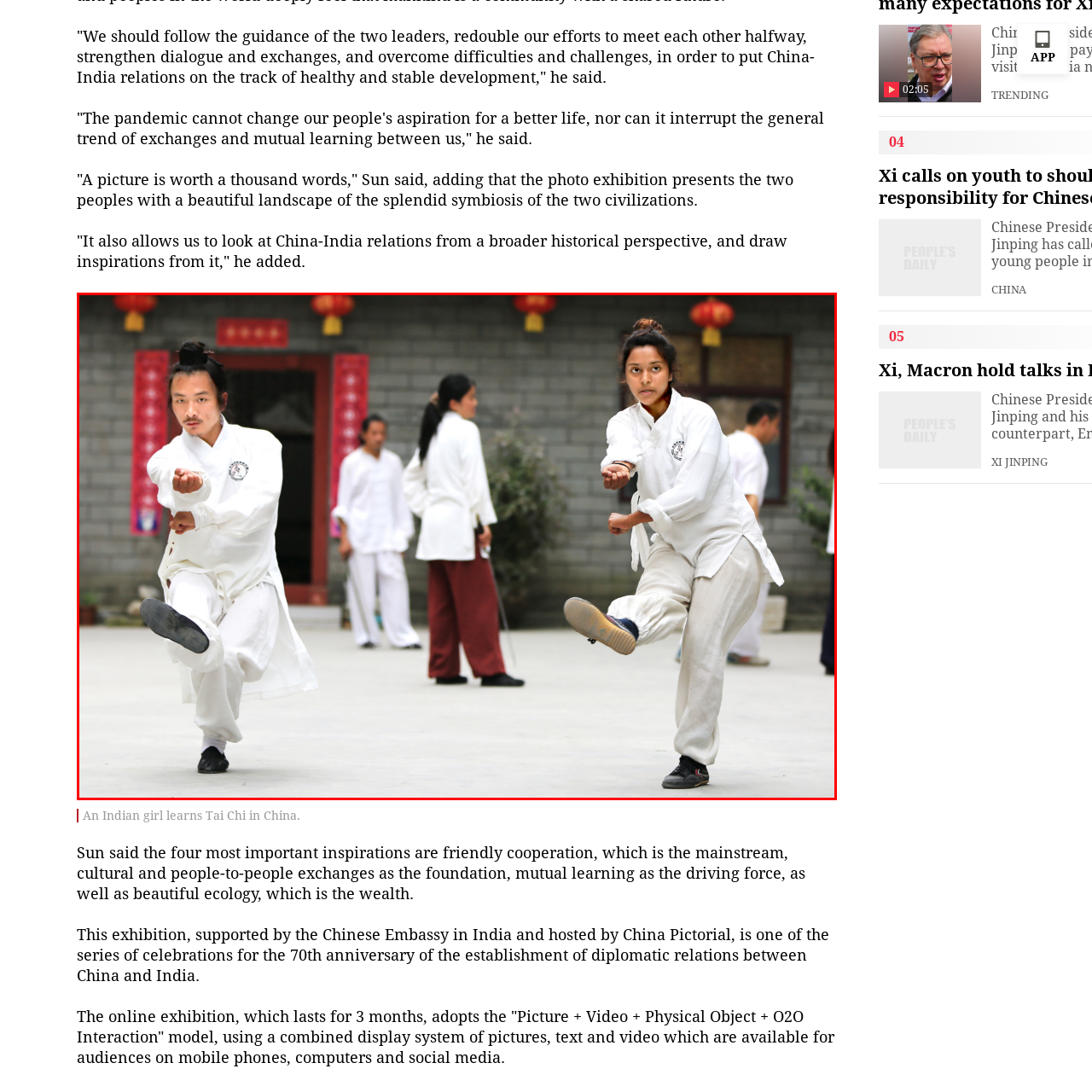Observe the visual content surrounded by a red rectangle, What is the color of the lanterns? Respond using just one word or a short phrase.

Red